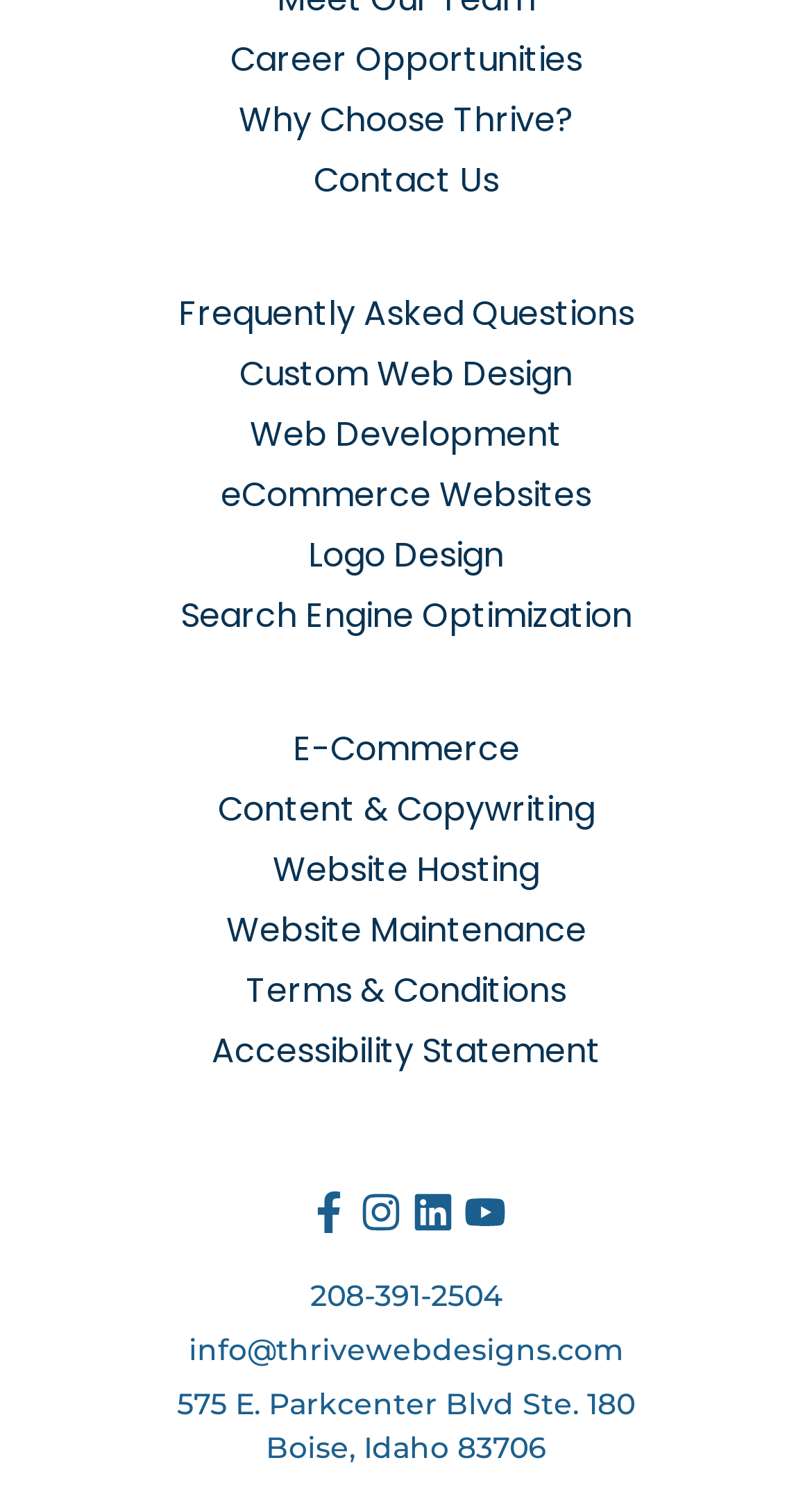Locate the bounding box coordinates for the element described below: "Web Development". The coordinates must be four float values between 0 and 1, formatted as [left, top, right, bottom].

[0.077, 0.276, 0.923, 0.309]